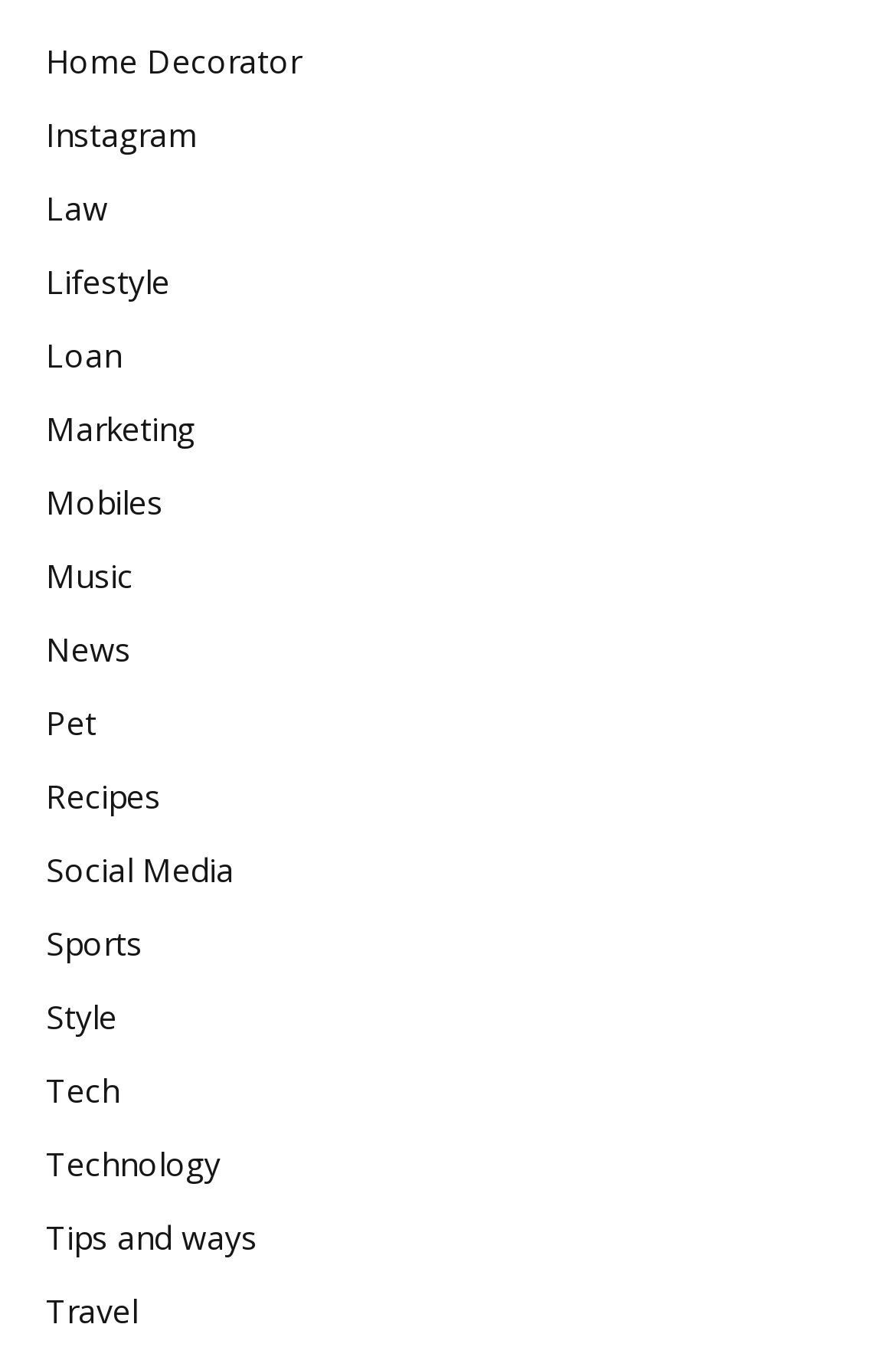Please specify the coordinates of the bounding box for the element that should be clicked to carry out this instruction: "visit Home Decorator page". The coordinates must be four float numbers between 0 and 1, formatted as [left, top, right, bottom].

[0.051, 0.027, 0.336, 0.063]